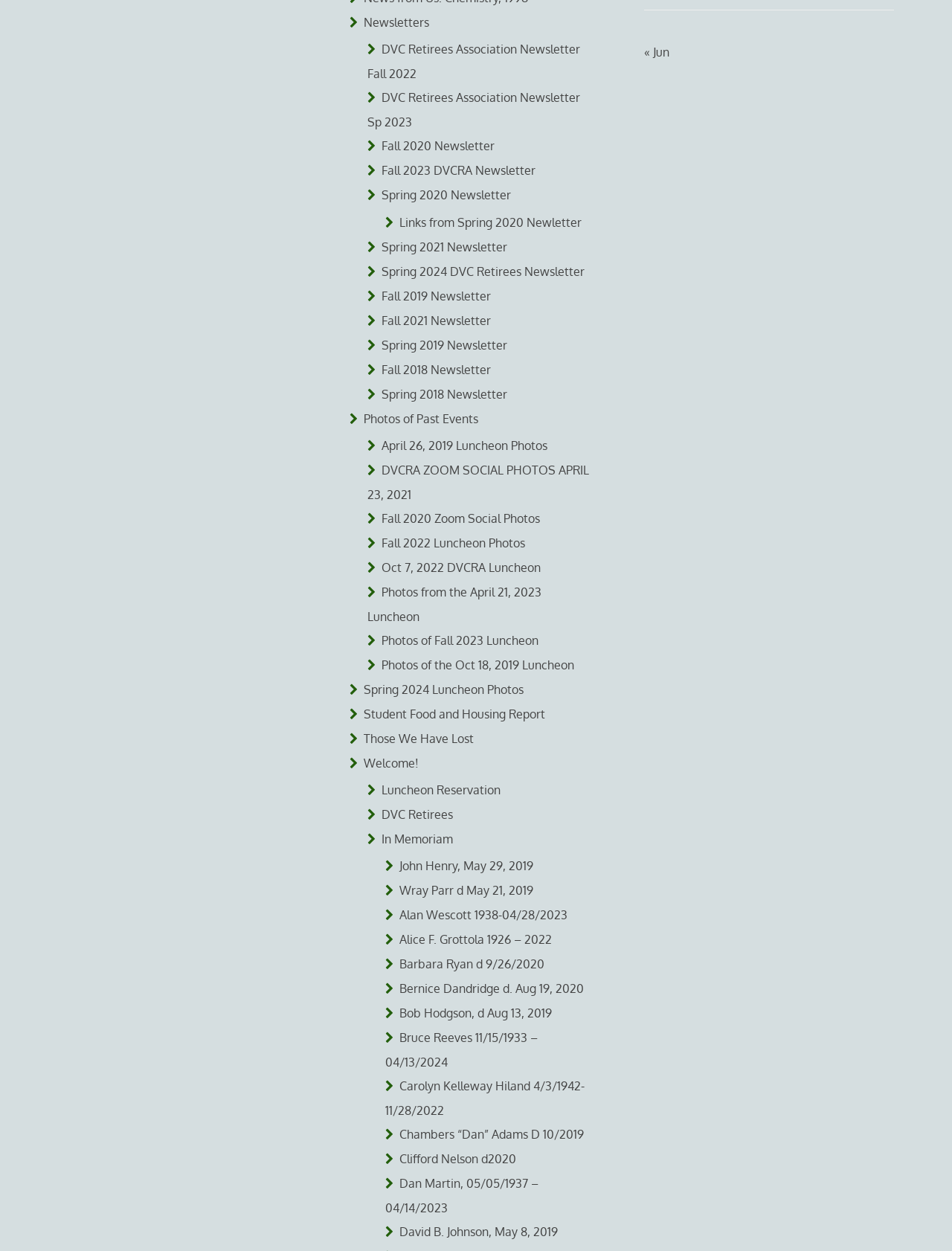Determine the bounding box coordinates for the region that must be clicked to execute the following instruction: "Check Spring 2024 Luncheon Photos".

[0.367, 0.545, 0.55, 0.557]